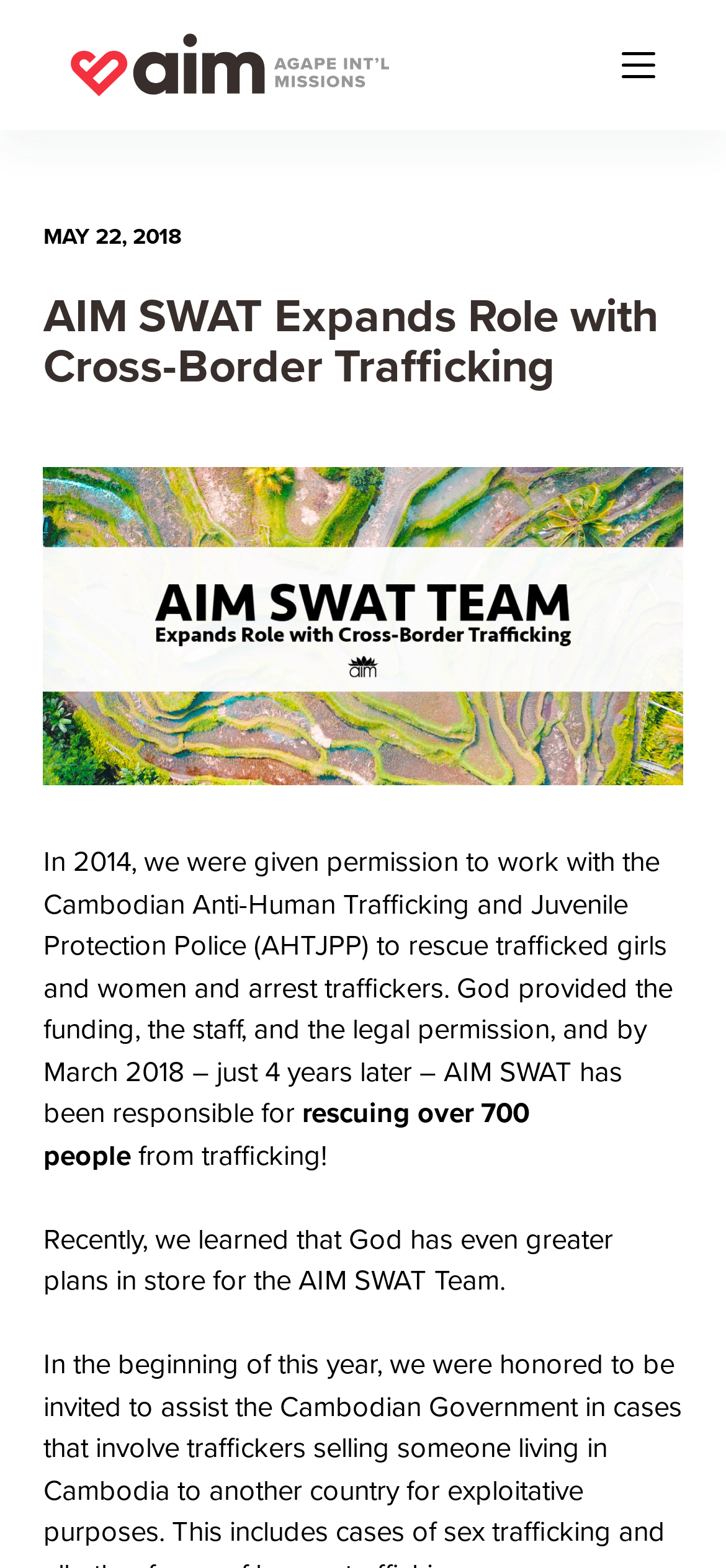What is the organization's logo?
Look at the image and respond with a one-word or short phrase answer.

Agape International Missions